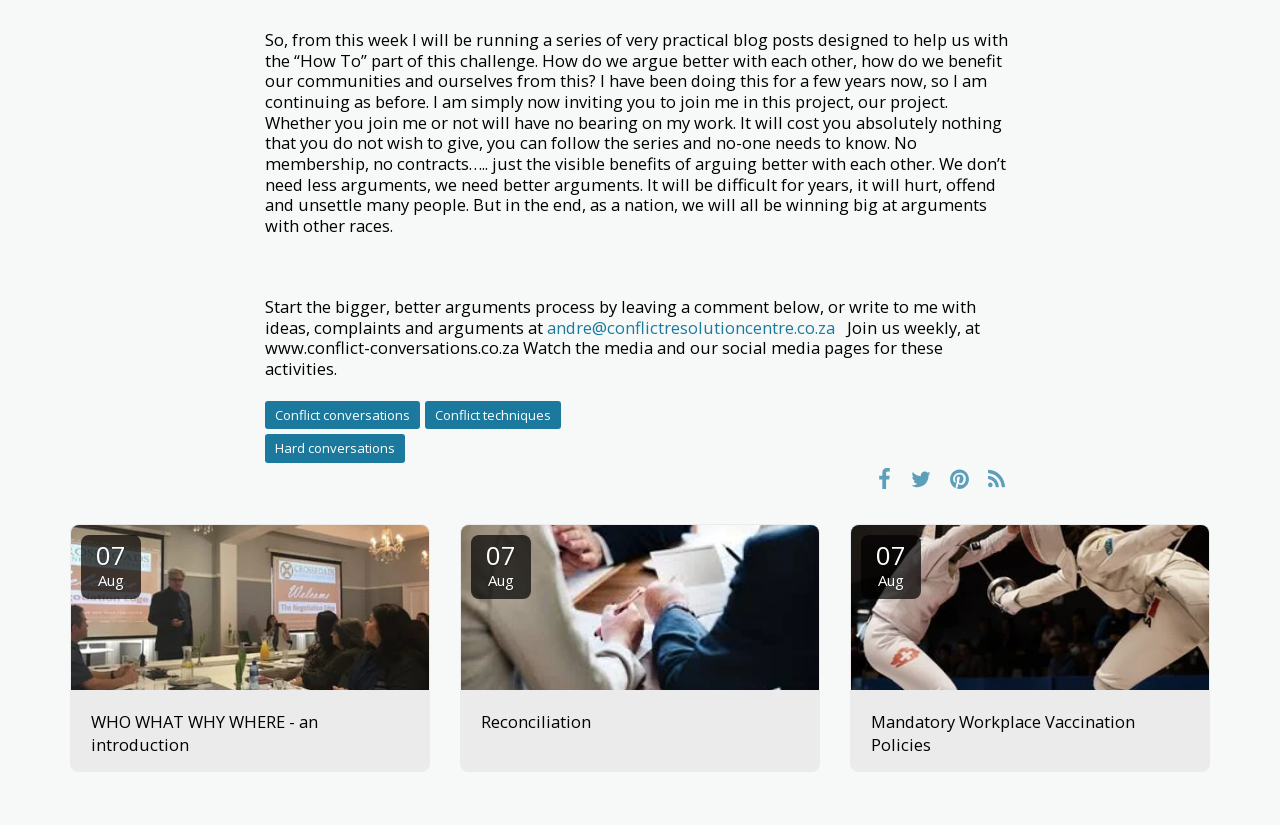Determine the bounding box for the UI element as described: "Mandatory Workplace Vaccination Policies". The coordinates should be represented as four float numbers between 0 and 1, formatted as [left, top, right, bottom].

[0.68, 0.86, 0.929, 0.918]